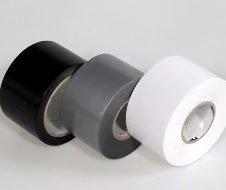What is the material of the core in each roll of tape?
Give a detailed and exhaustive answer to the question.

Upon closer inspection of the image, we can see that each roll of PVC pipe wrap tape has a visible core, and the material of the core is cardboard. This indicates that the rolls are ready for use in various applications.